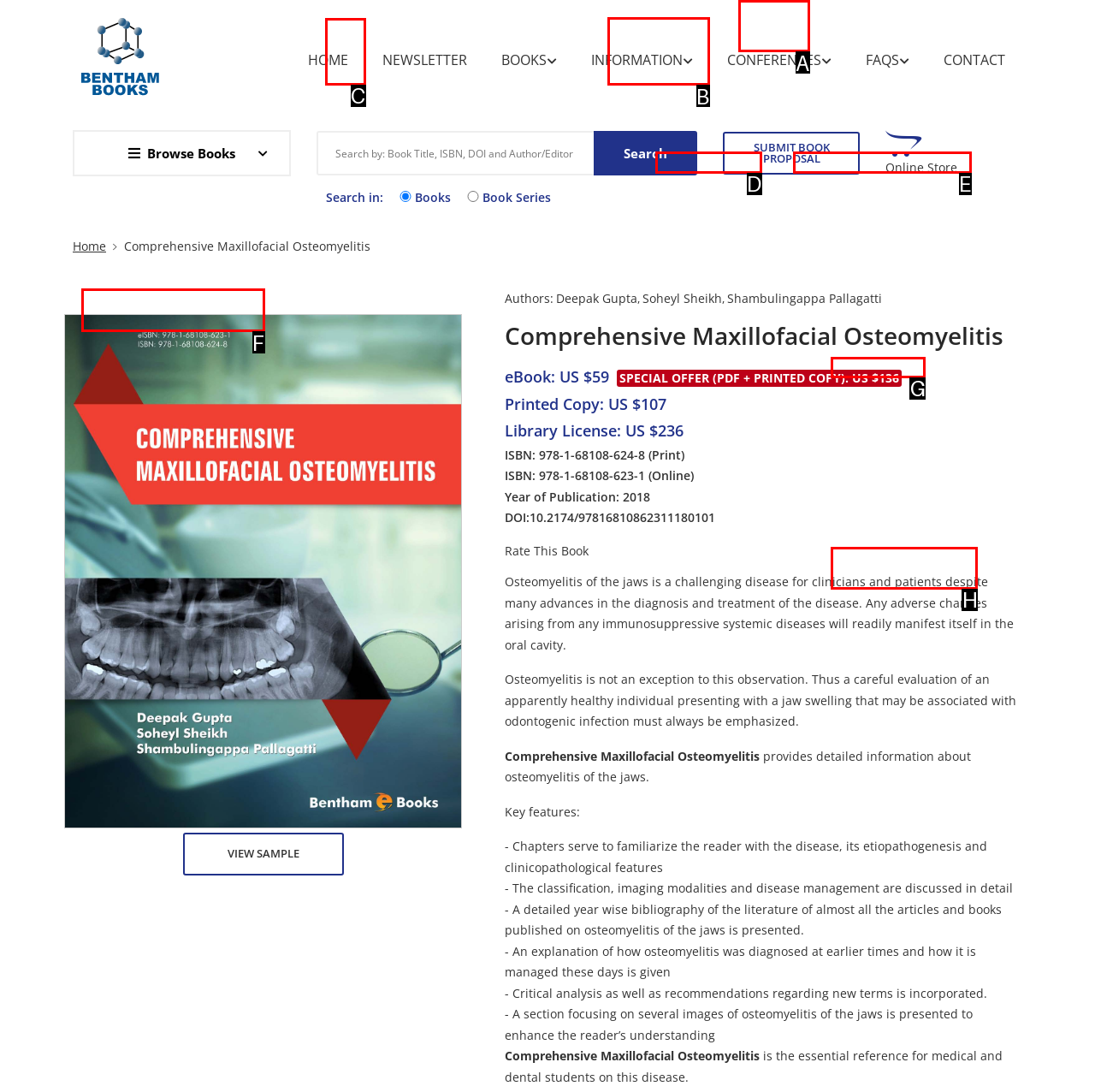Determine which HTML element to click for this task: Go to the INFORMATION page Provide the letter of the selected choice.

B